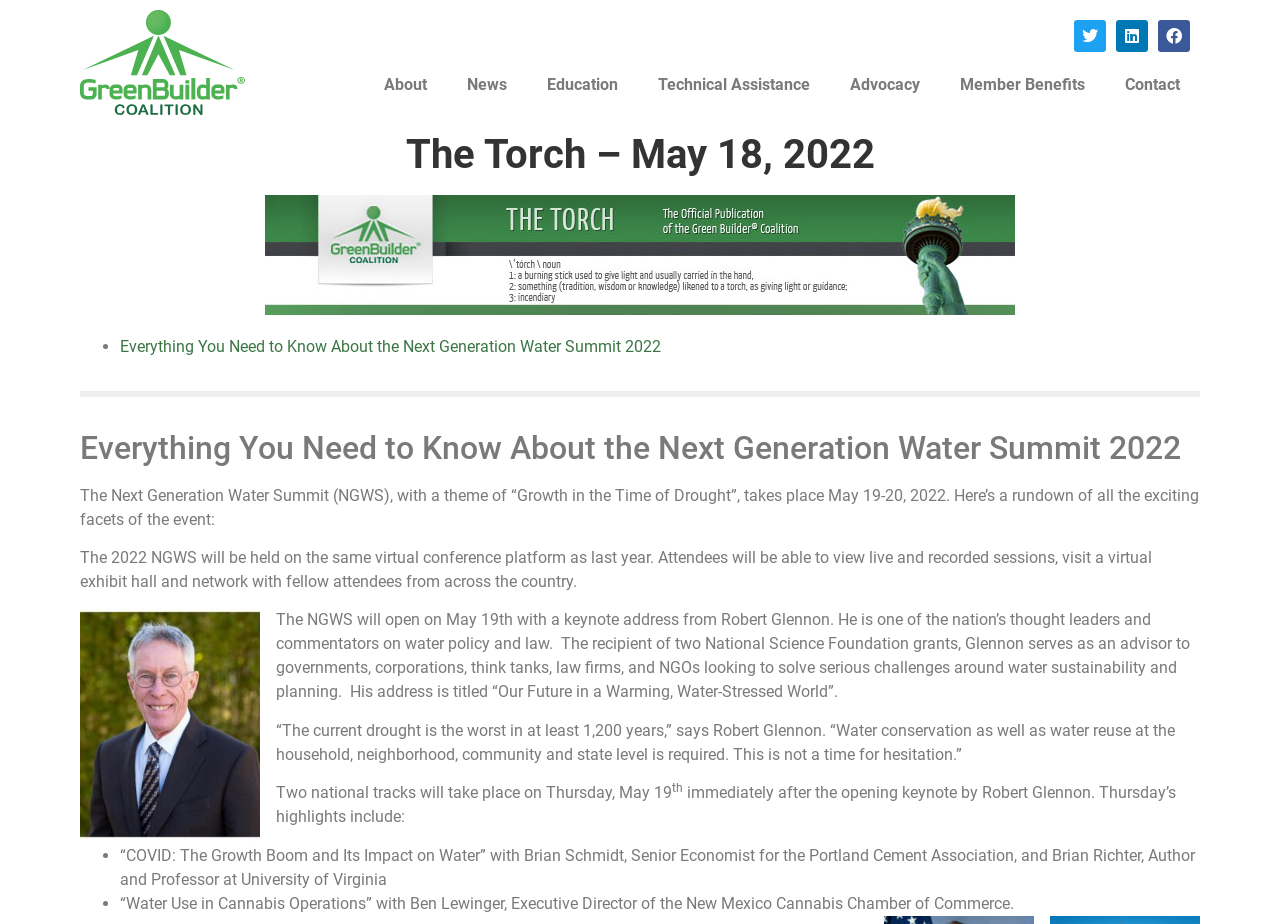Can you determine the main header of this webpage?

The Torch – May 18, 2022